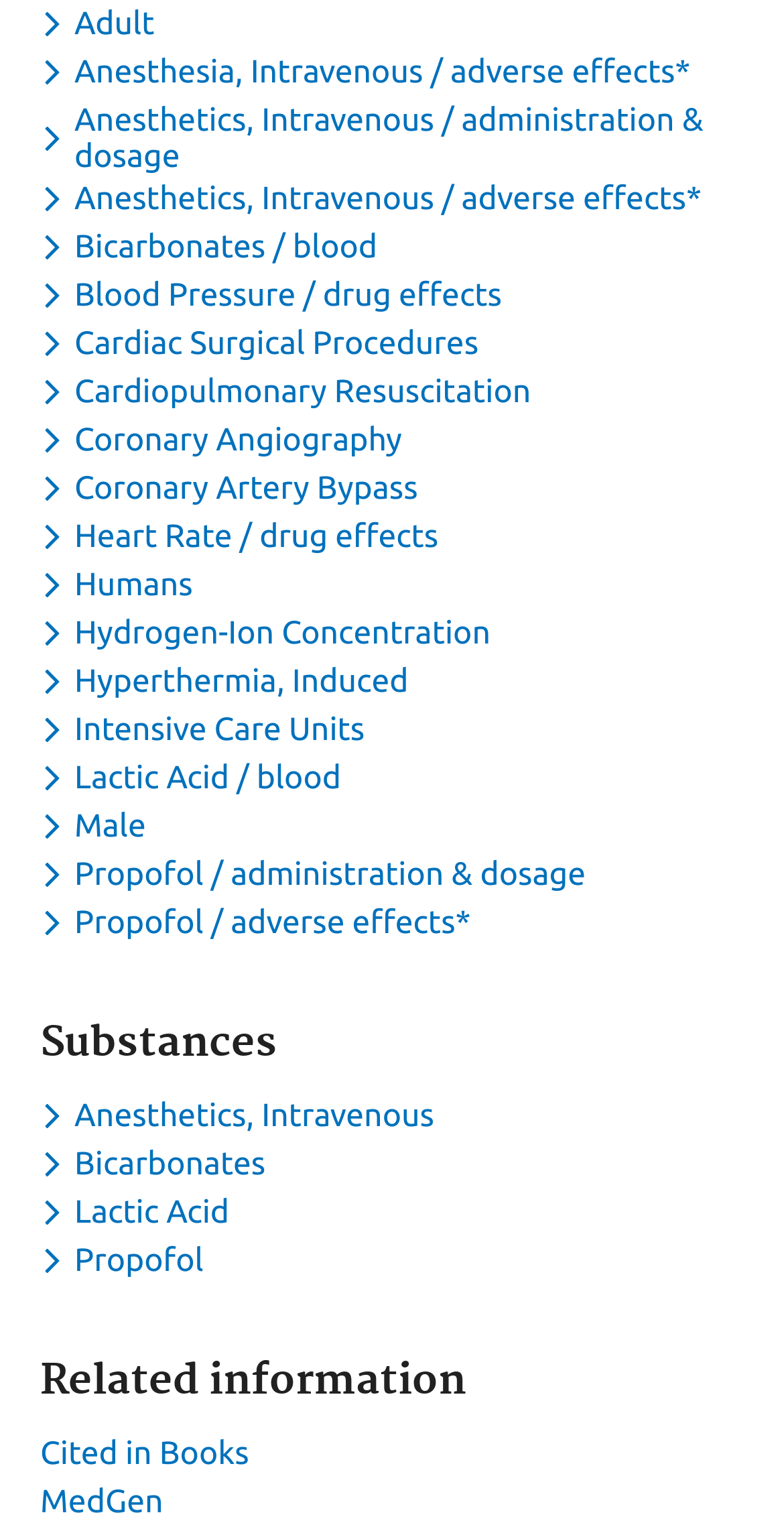Provide the bounding box coordinates of the HTML element described as: "Propofol / adverse effects*". The bounding box coordinates should be four float numbers between 0 and 1, i.e., [left, top, right, bottom].

[0.051, 0.591, 0.613, 0.615]